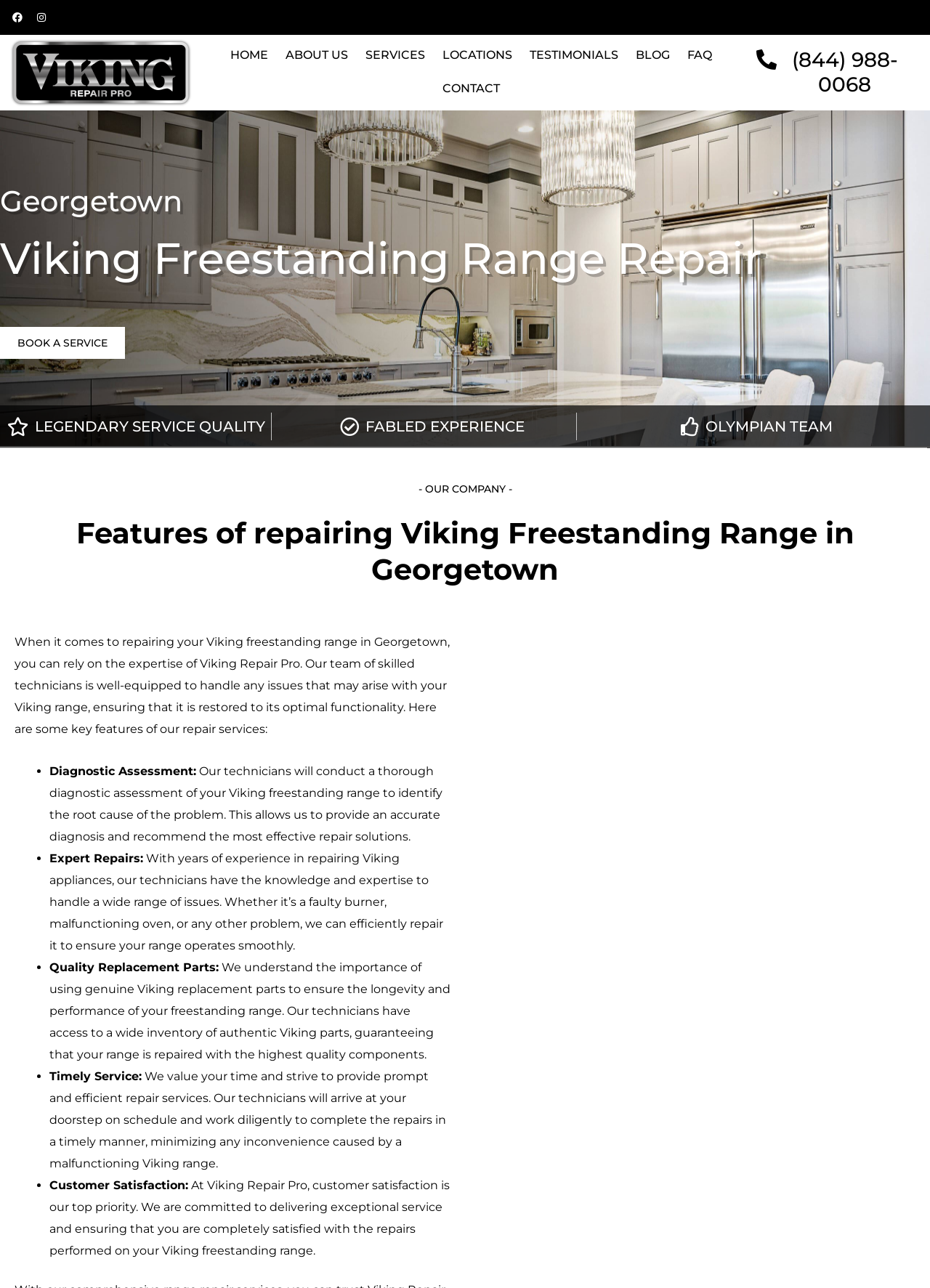Pinpoint the bounding box coordinates of the clickable element needed to complete the instruction: "Click the Facebook link". The coordinates should be provided as four float numbers between 0 and 1: [left, top, right, bottom].

[0.008, 0.006, 0.03, 0.021]